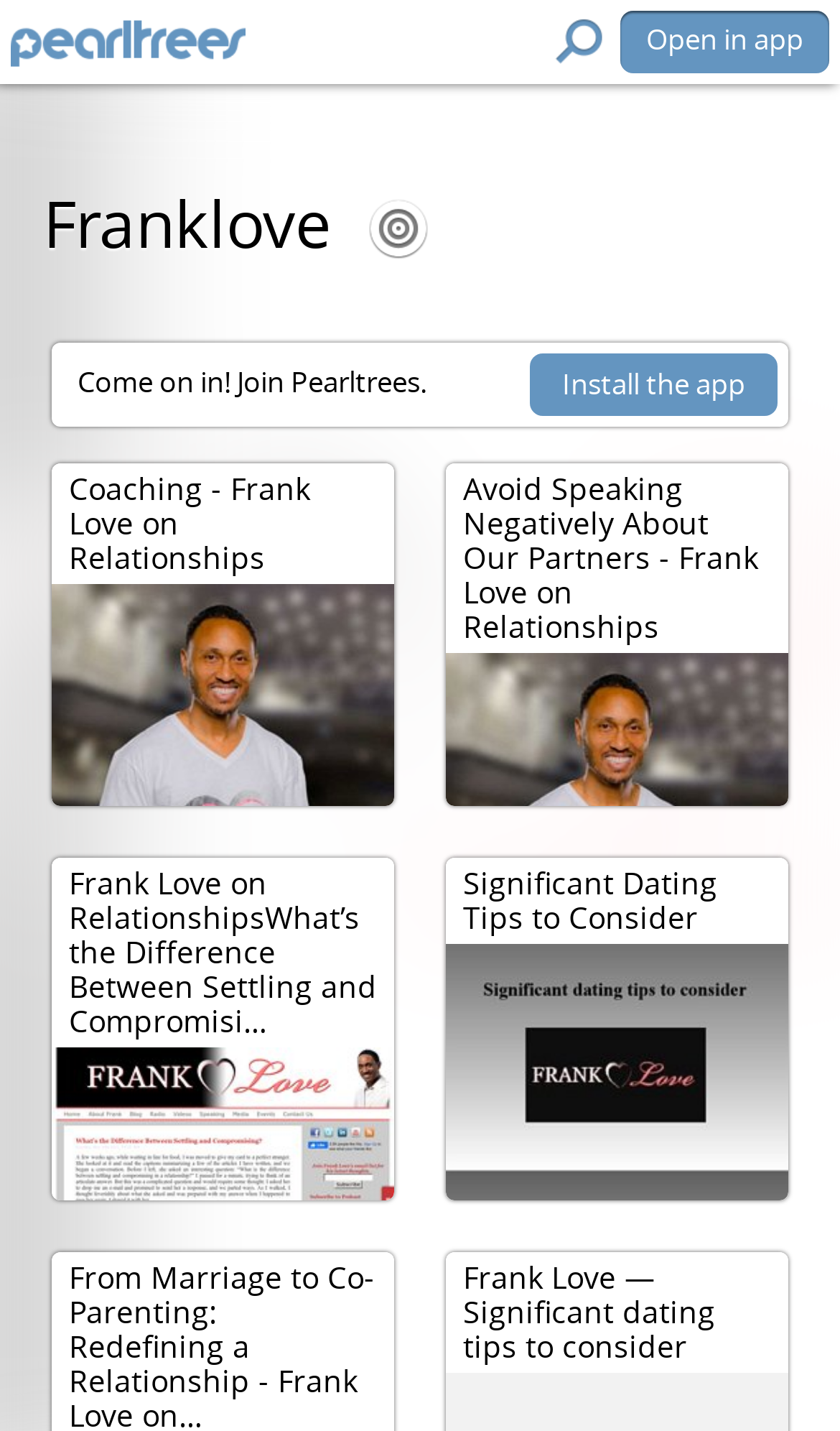Given the element description: "parent_node: Open in app", predict the bounding box coordinates of this UI element. The coordinates must be four float numbers between 0 and 1, given as [left, top, right, bottom].

[0.013, 0.014, 0.292, 0.047]